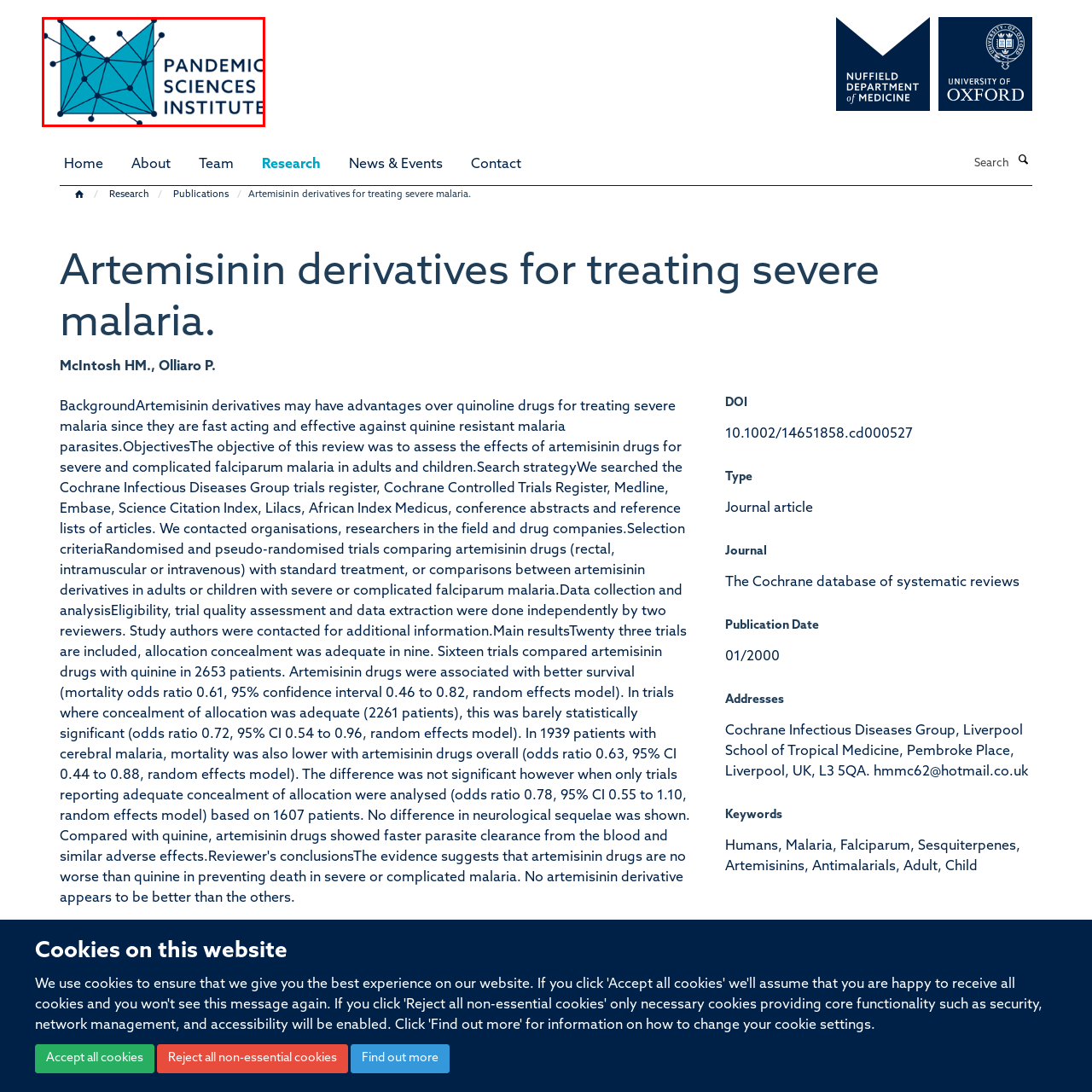Carefully analyze the image within the red boundary and describe it extensively.

The image displays the logo of the Pandemic Sciences Institute, characterized by a stylized geometric design that incorporates interconnected lines and nodes, representing the institute's focus on research and innovation in pandemic-related sciences. Below the emblem, the name "PANDEMIC SCIENCES INSTITUTE" is prominently featured in a clean, modern font, reinforcing its identity in the academic and scientific community. This logo symbolizes the institution's commitment to advancing knowledge and solutions in the field of public health, particularly in response to global health challenges.